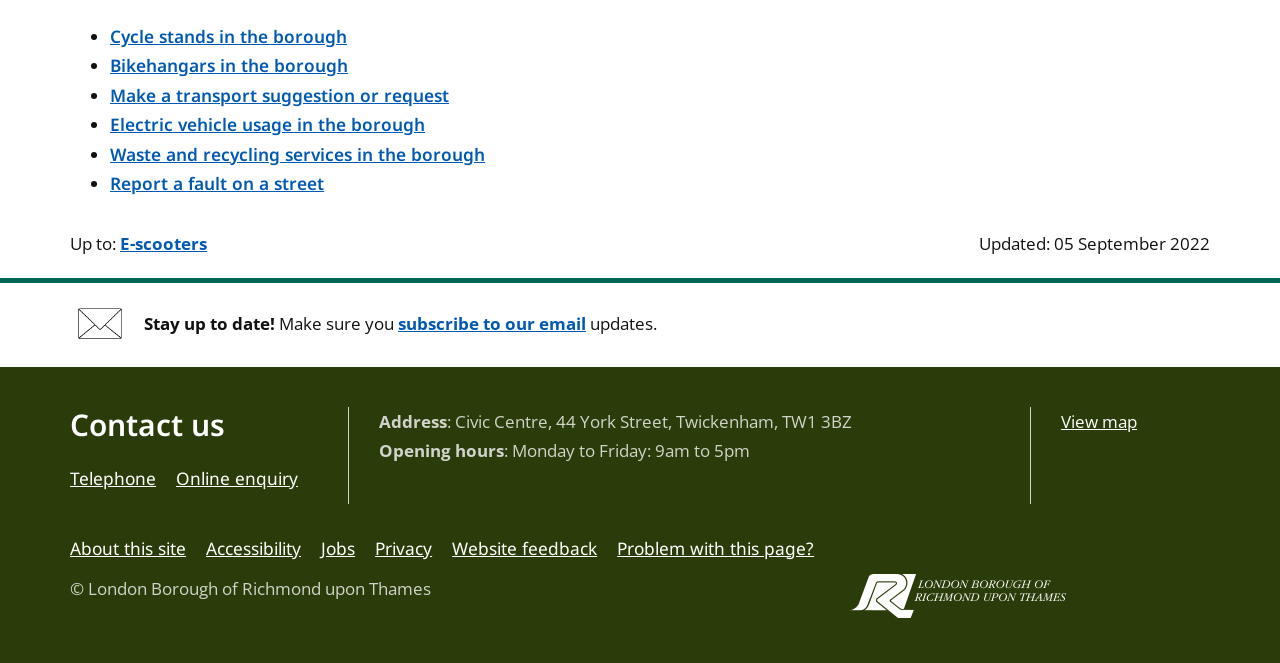Locate the bounding box coordinates of the clickable element to fulfill the following instruction: "View information about cycle stands in the borough". Provide the coordinates as four float numbers between 0 and 1 in the format [left, top, right, bottom].

[0.086, 0.038, 0.271, 0.072]